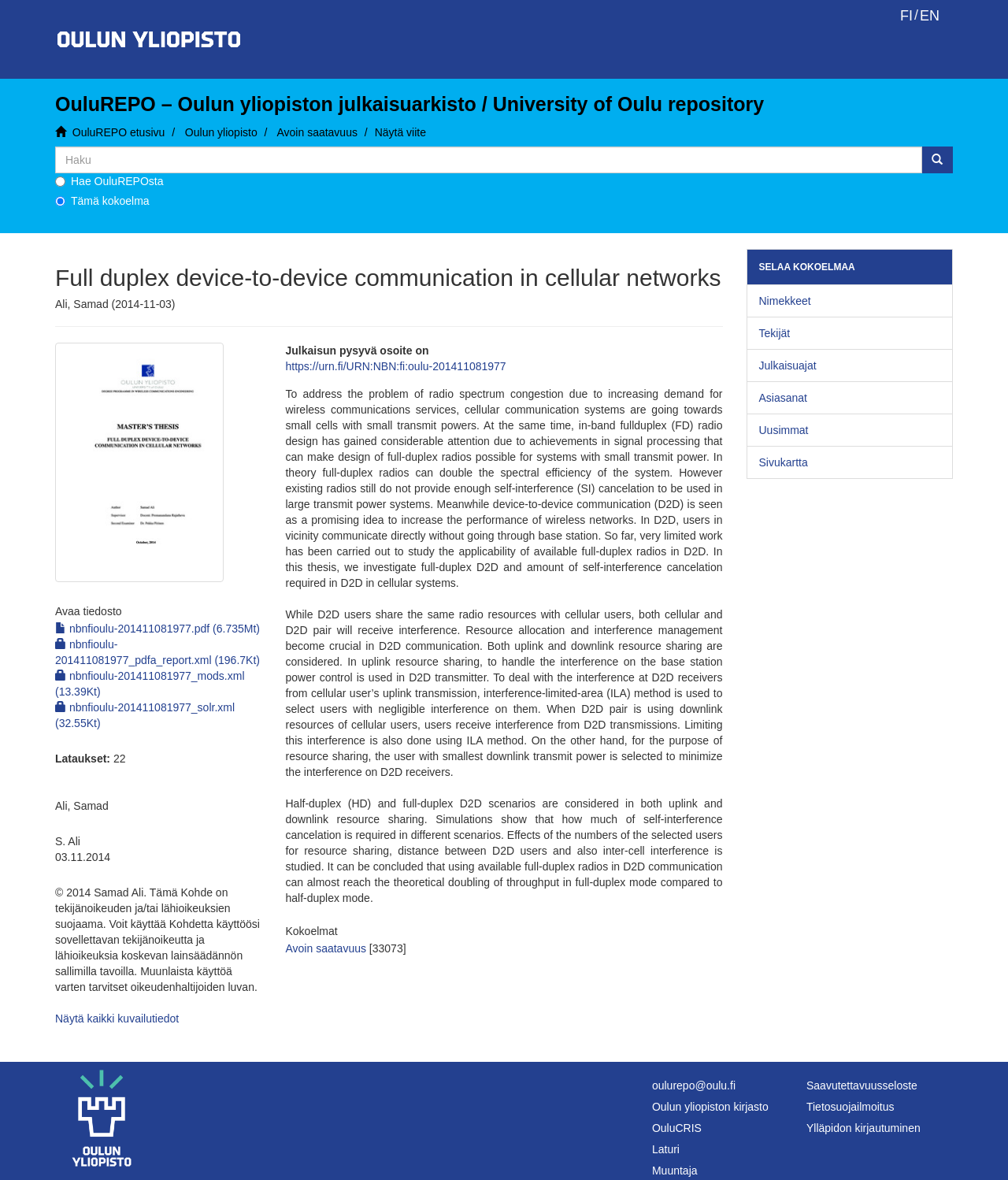Predict the bounding box of the UI element based on this description: "Oulun yliopiston kirjasto".

[0.647, 0.931, 0.788, 0.944]